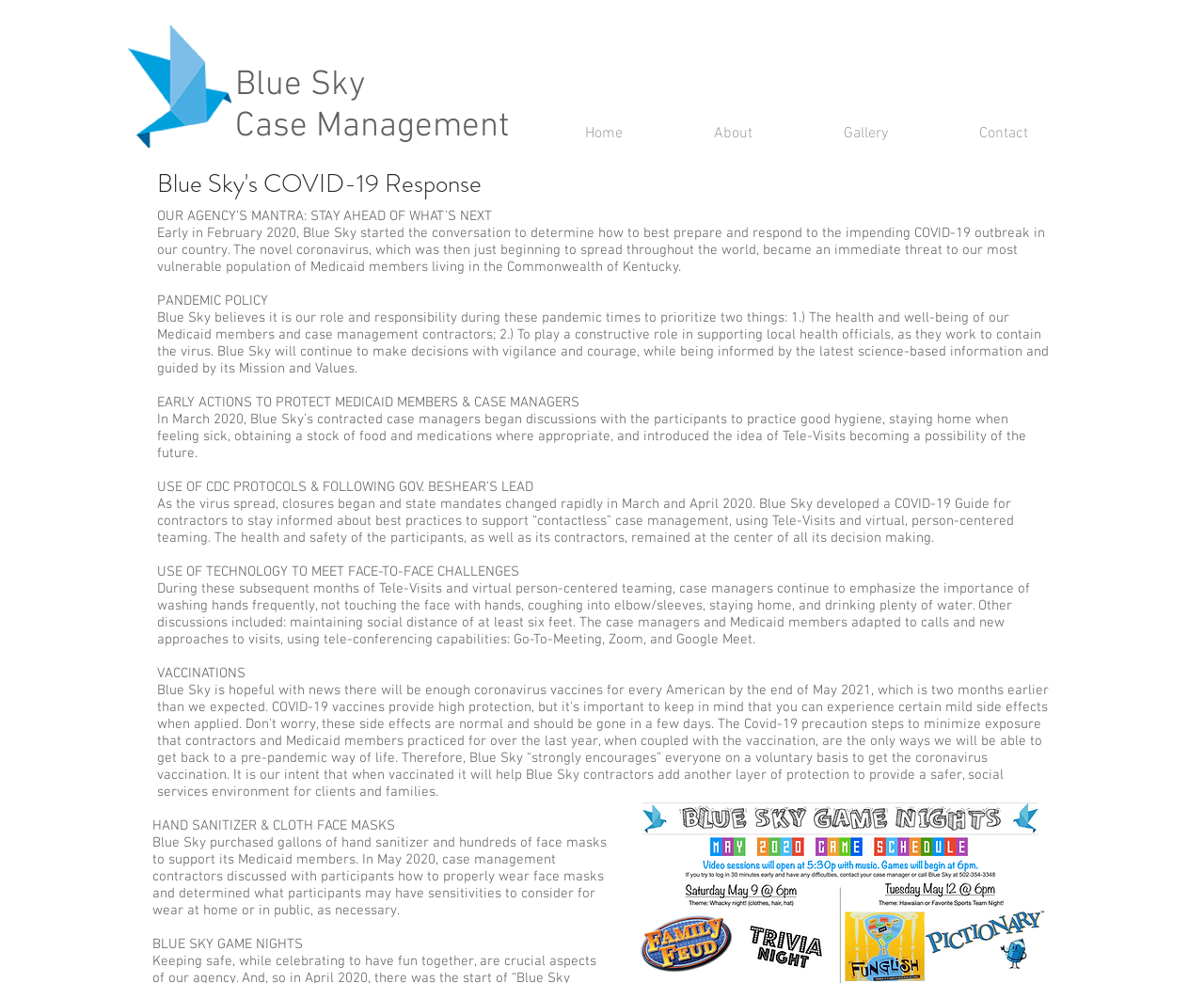Please provide a detailed answer to the question below based on the screenshot: 
What is the agency's role during the pandemic?

According to the text, the agency believes it is their role and responsibility during the pandemic to prioritize two things: 1) The health and well-being of their Medicaid members and case management contractors; 2) To play a constructive role in supporting local health officials.